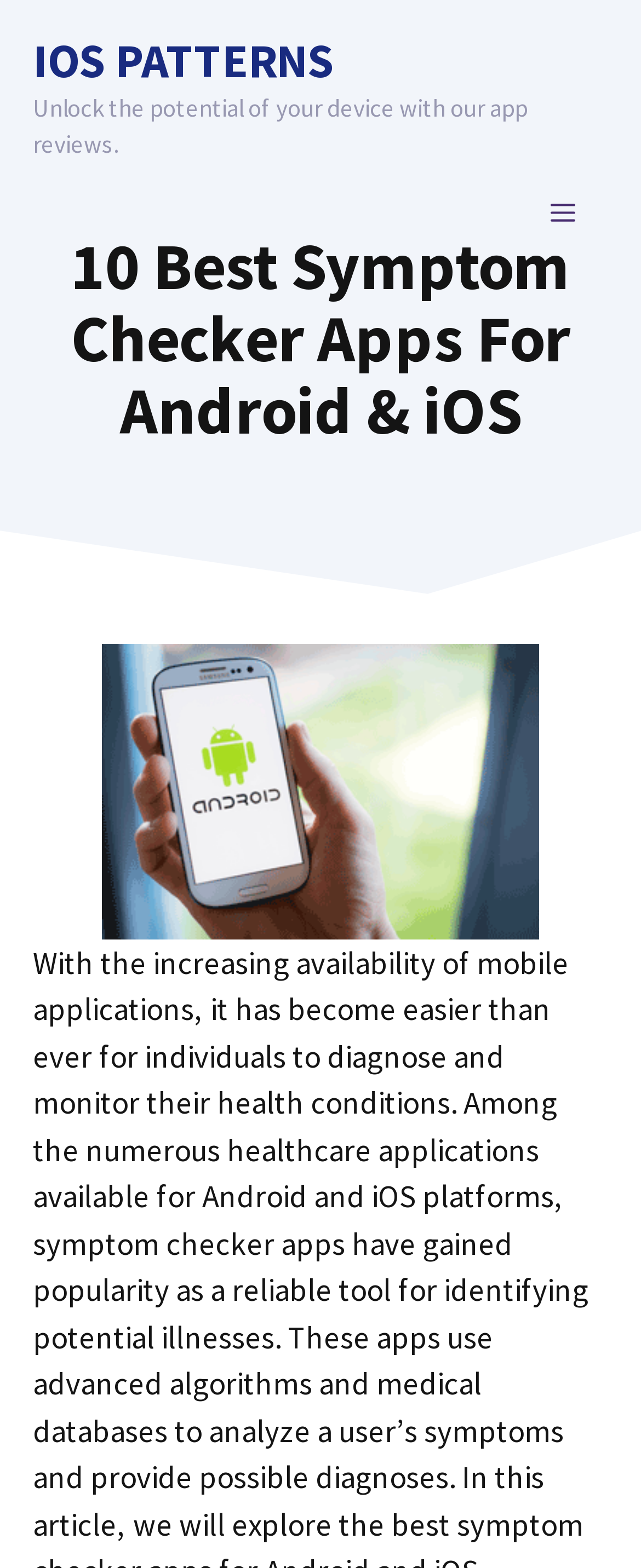How many symptom checker apps are listed?
Give a single word or phrase as your answer by examining the image.

10